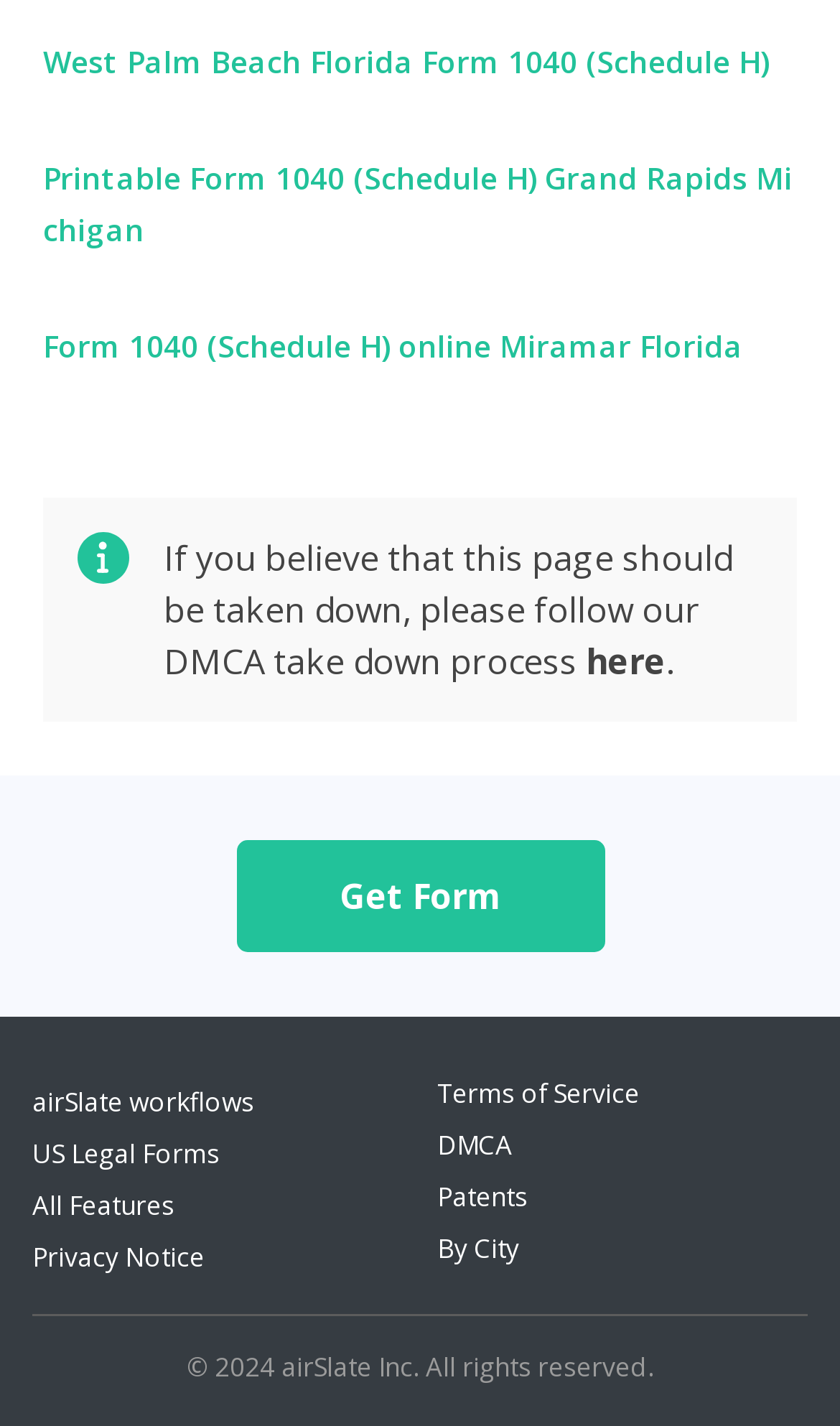Given the description: "here", determine the bounding box coordinates of the UI element. The coordinates should be formatted as four float numbers between 0 and 1, [left, top, right, bottom].

[0.697, 0.447, 0.792, 0.48]